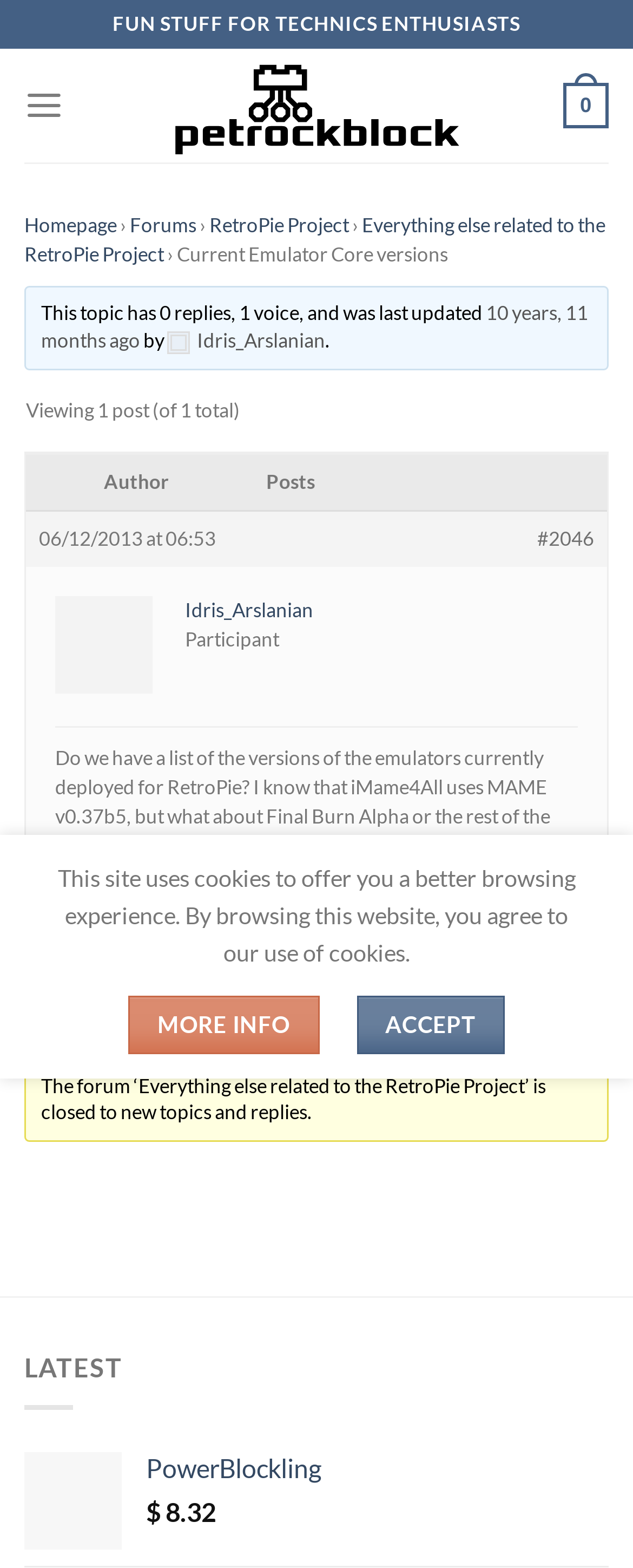Find the bounding box coordinates of the area to click in order to follow the instruction: "Check the post by 'Idris_Arslanian'".

[0.265, 0.209, 0.513, 0.225]